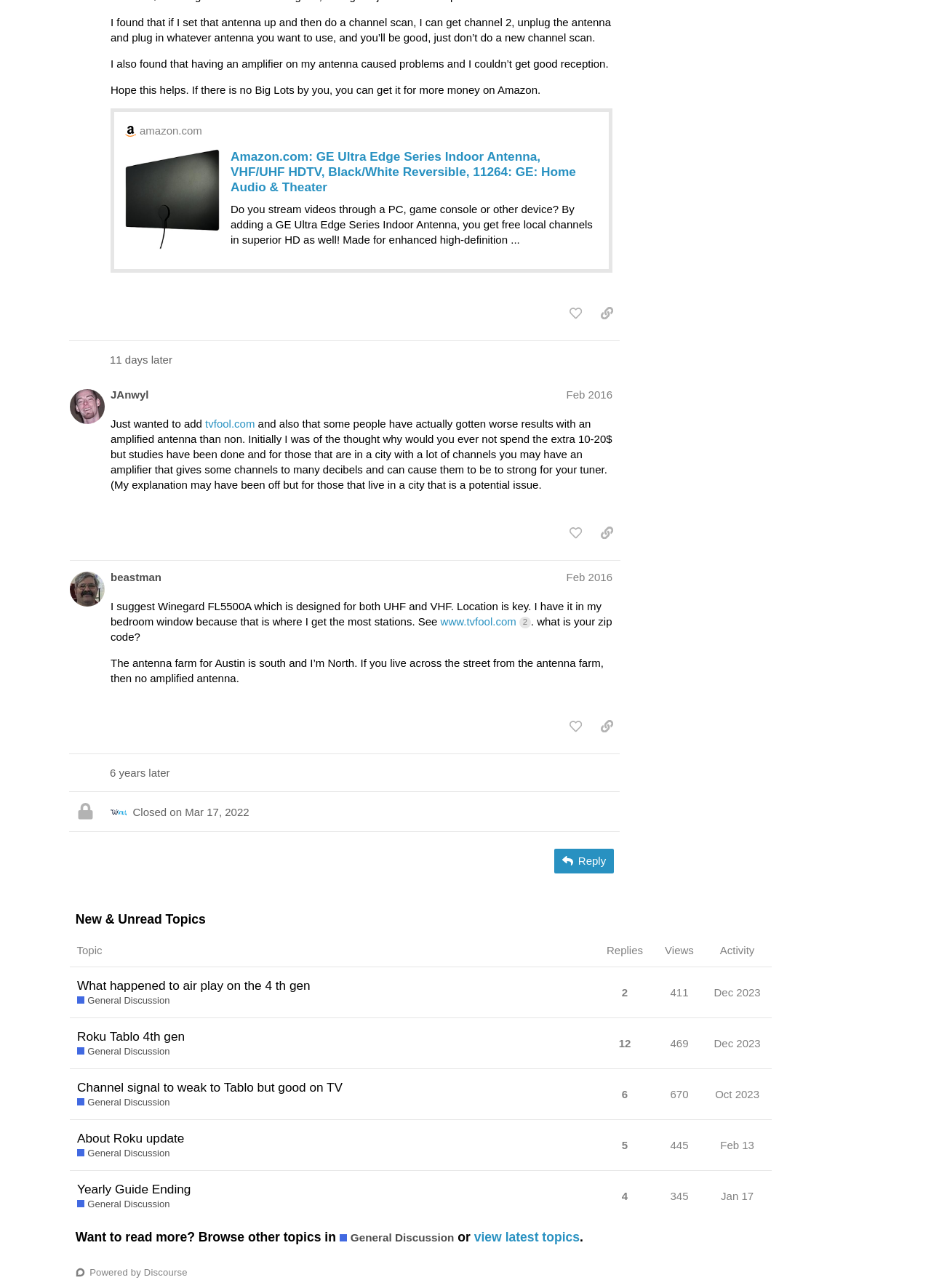How many views does the fourth topic have?
Give a single word or phrase as your answer by examining the image.

411